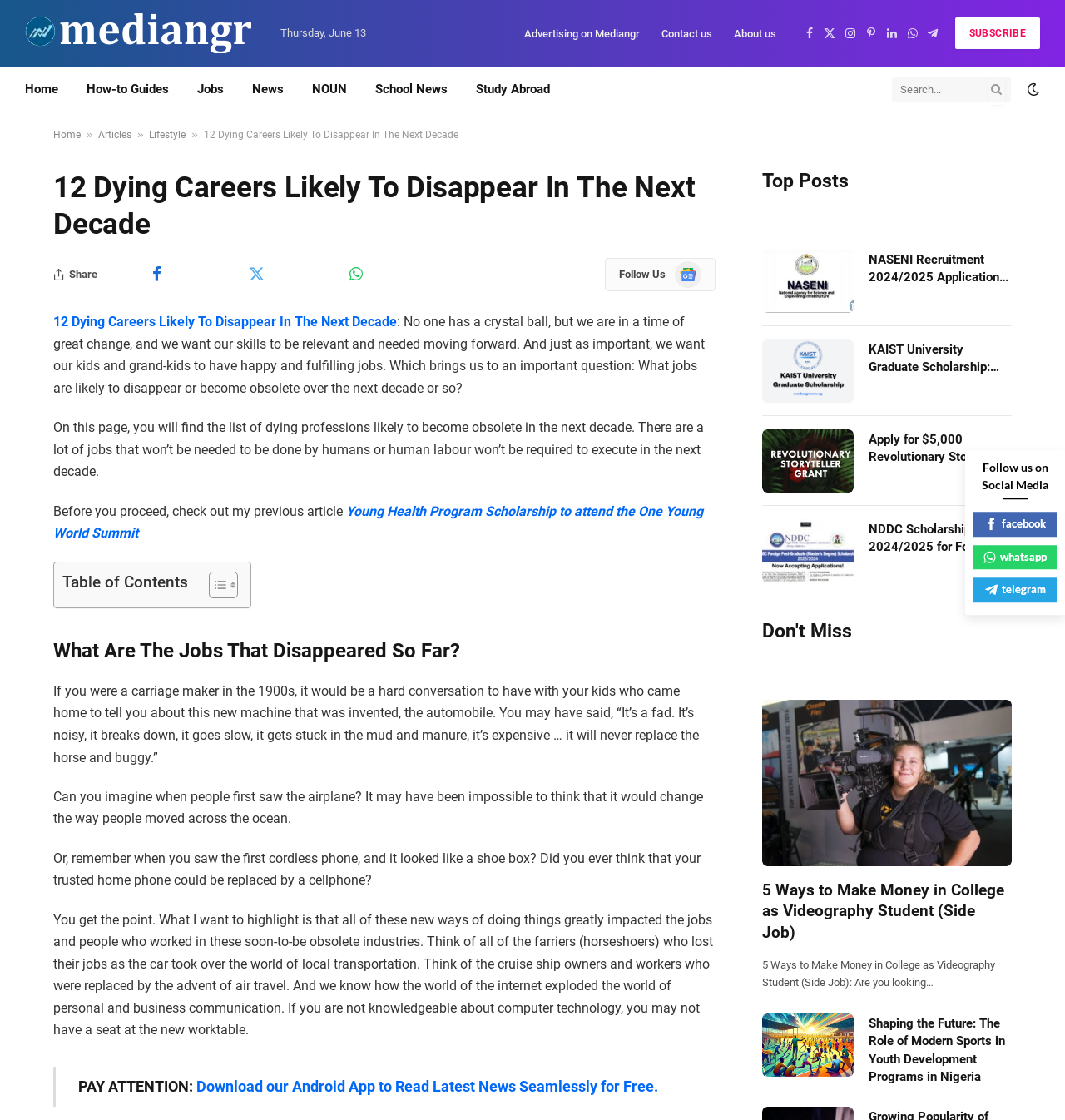What is the format of the 'Top Posts' section?
Craft a detailed and extensive response to the question.

The 'Top Posts' section appears to be a list of articles or news stories, each with a heading, a brief summary, and an image, allowing readers to quickly browse and access popular content.